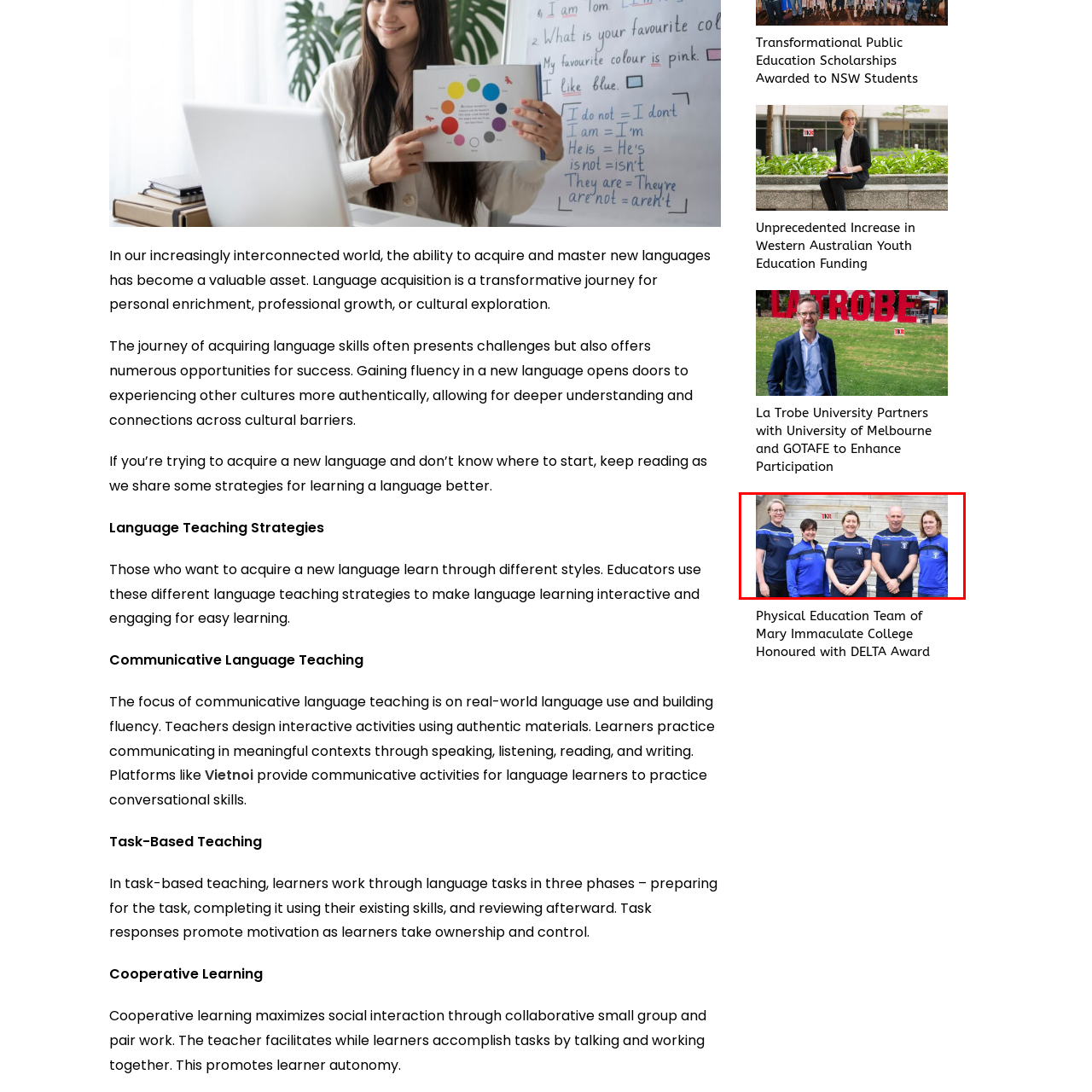Articulate a detailed description of the image inside the red frame.

The image features a group of five individuals standing together outdoors, likely on a set of steps. They are all wearing matching blue sports shirts, indicative of a team or organization. The atmosphere suggests camaraderie and professionalism. The context of the image aligns with a recent achievement, as it accompanies an article discussing the honors received by the Physical Education team of Mary Immaculate College, recognized with a DELTA Award. This award highlights their contributions and excellence within the educational community.